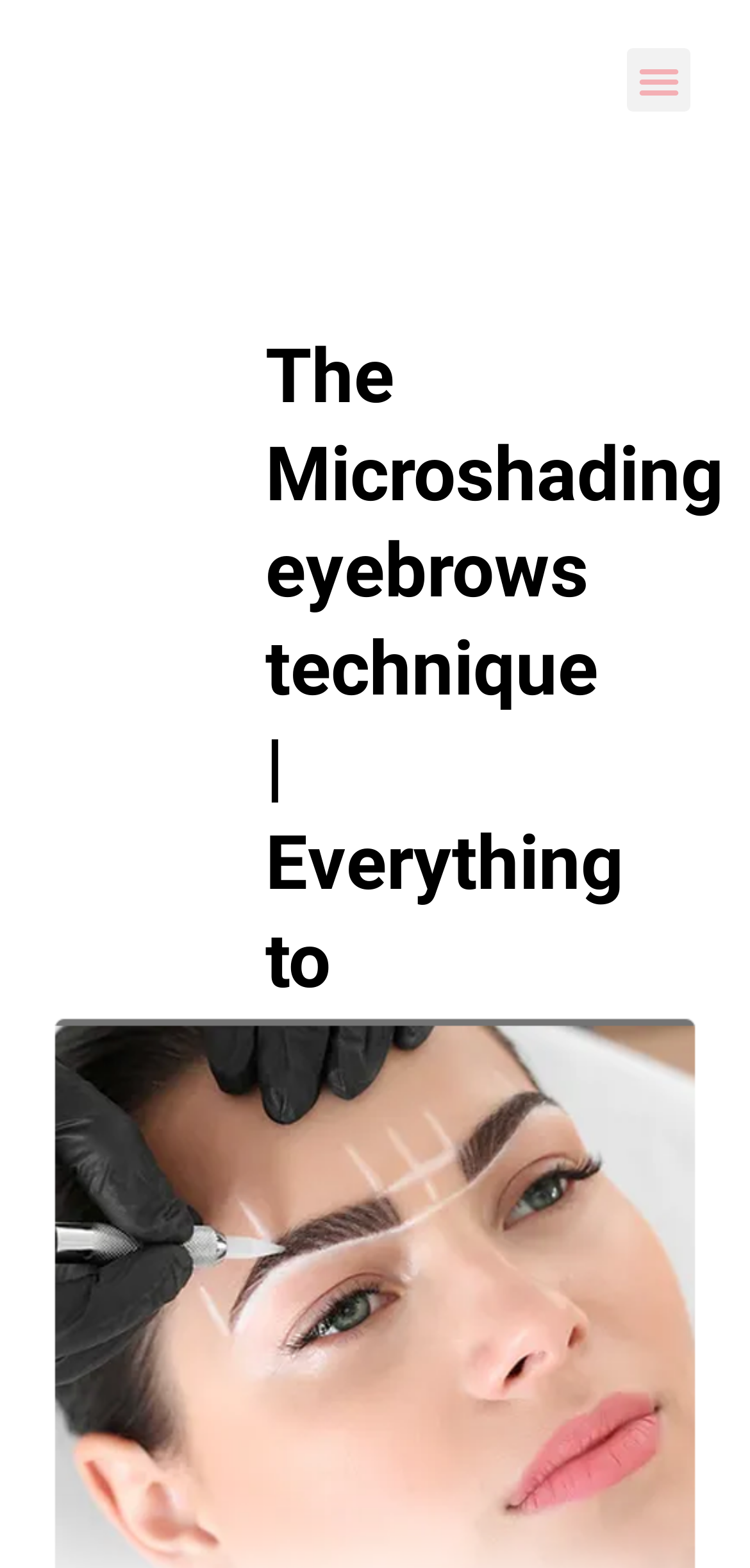Is the menu toggle button expanded?
Refer to the screenshot and answer in one word or phrase.

False